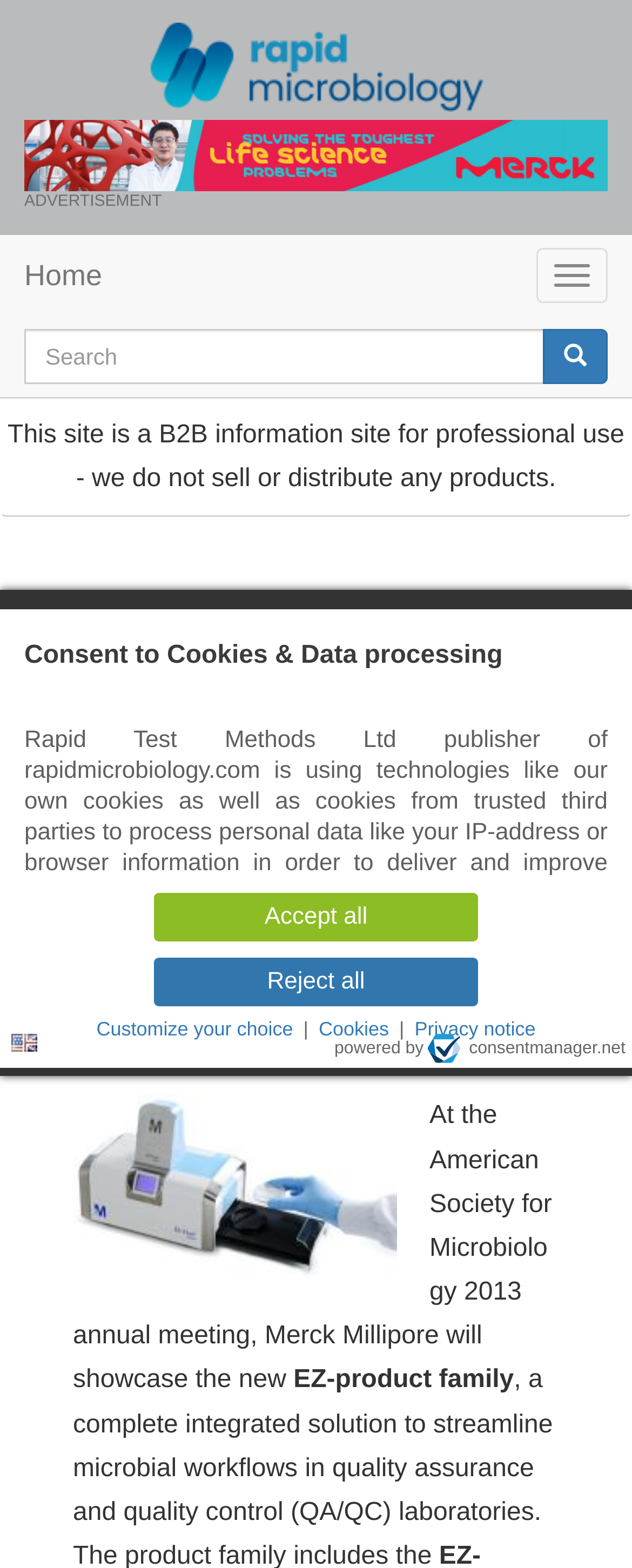What is the language of the website?
Please craft a detailed and exhaustive response to the question.

The language of the website is English, as indicated by the button 'Language: en' in the top-right corner of the page. This button suggests that the website is currently set to English, and that the user can change the language if needed.